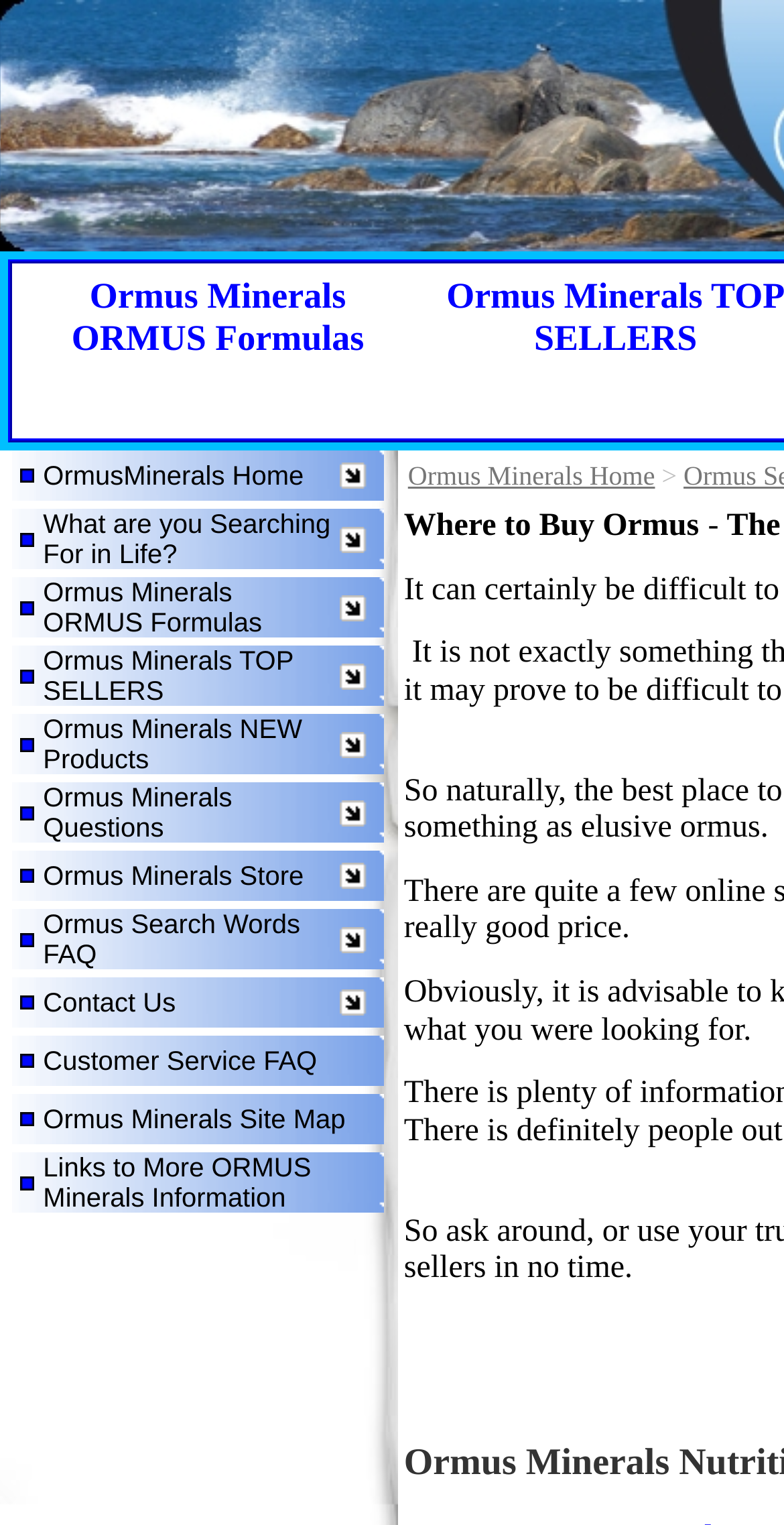What are the categories of products available on the website?
Look at the screenshot and respond with a single word or phrase.

ORMUS Formulas, TOP SELLERS, NEW Products, Questions